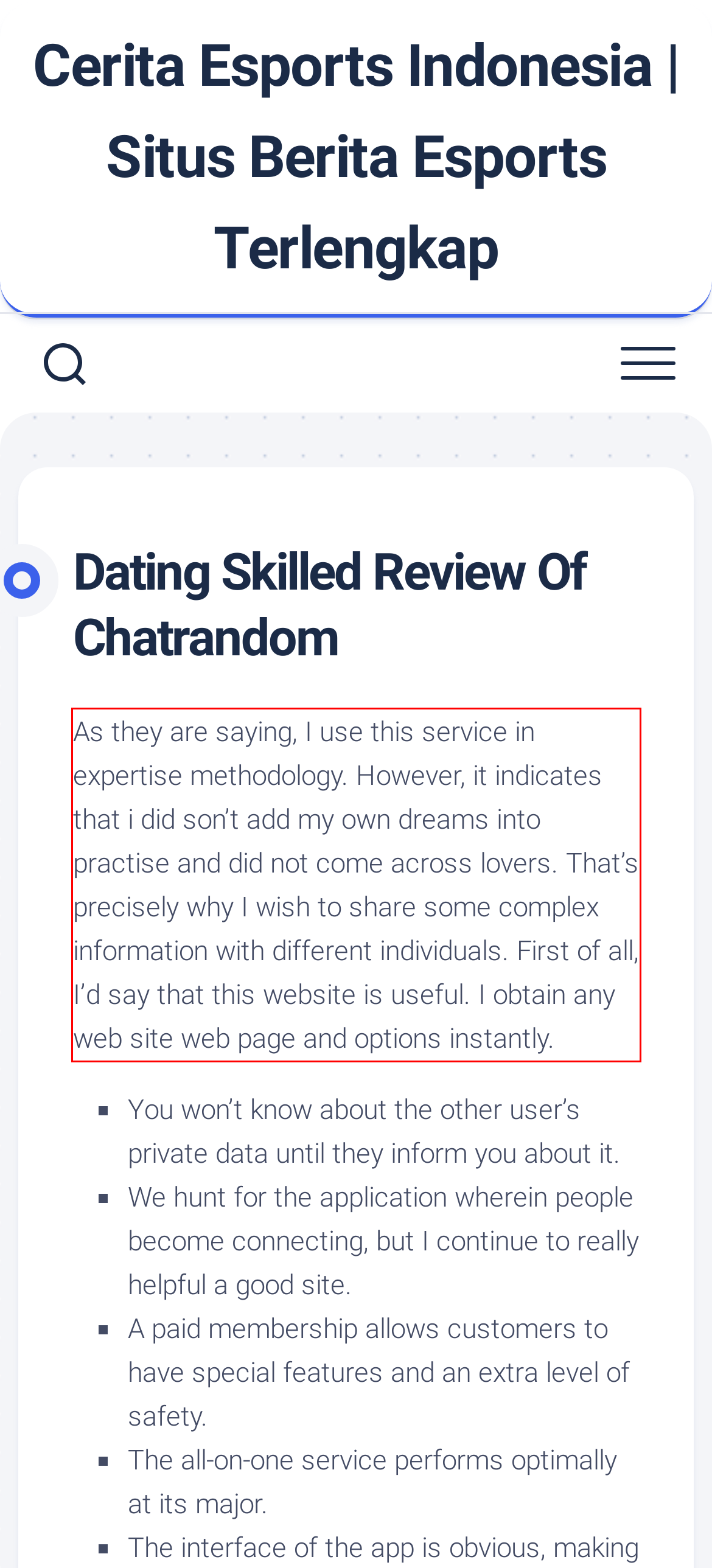Please identify and extract the text from the UI element that is surrounded by a red bounding box in the provided webpage screenshot.

As they are saying, I use this service in expertise methodology. However, it indicates that i did son’t add my own dreams into practise and did not come across lovers. That’s precisely why I wish to share some complex information with different individuals. First of all, I’d say that this website is useful. I obtain any web site web page and options instantly.